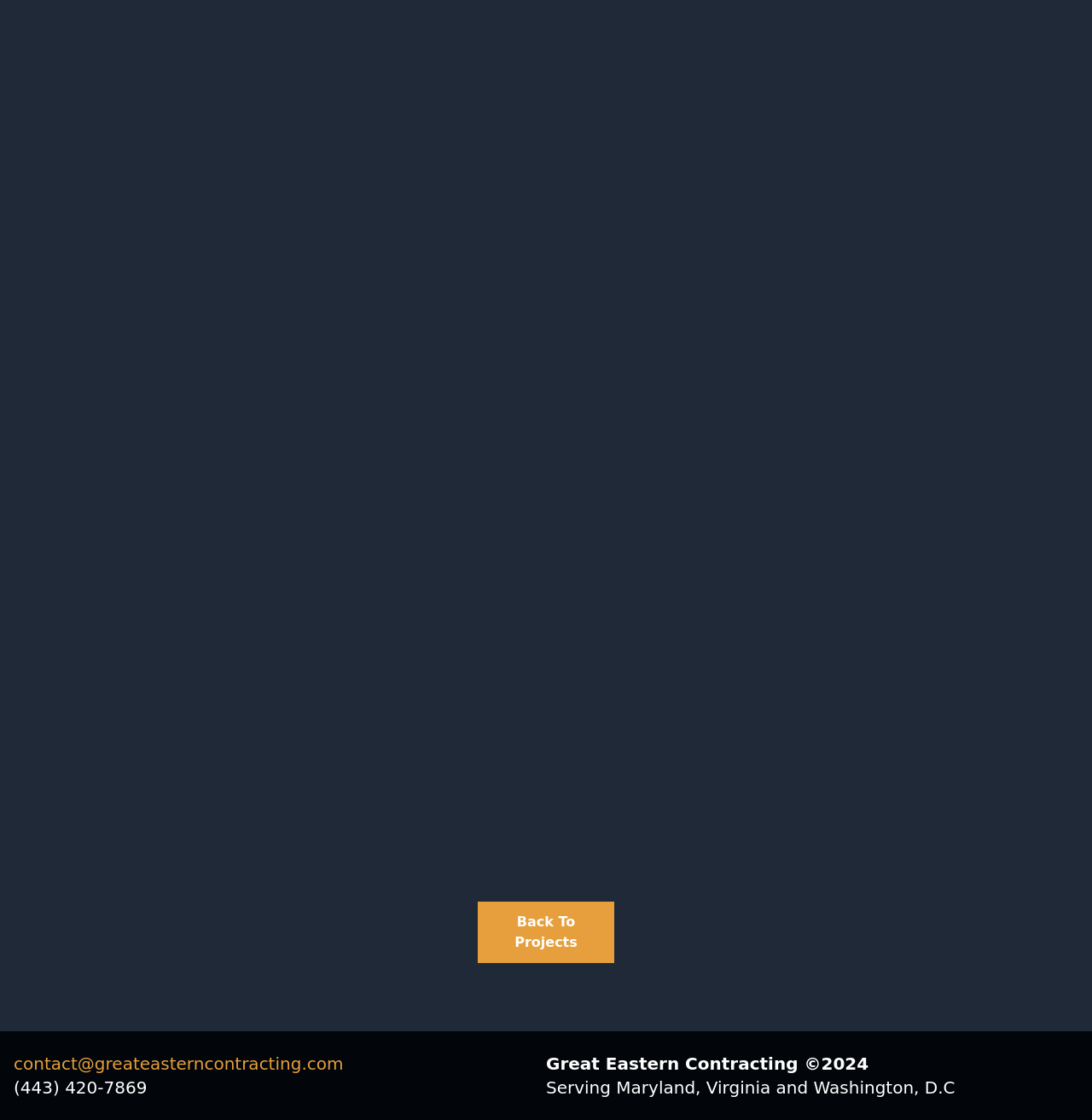What is the contact email?
Please answer the question with a single word or phrase, referencing the image.

contact@greateasterncontracting.com